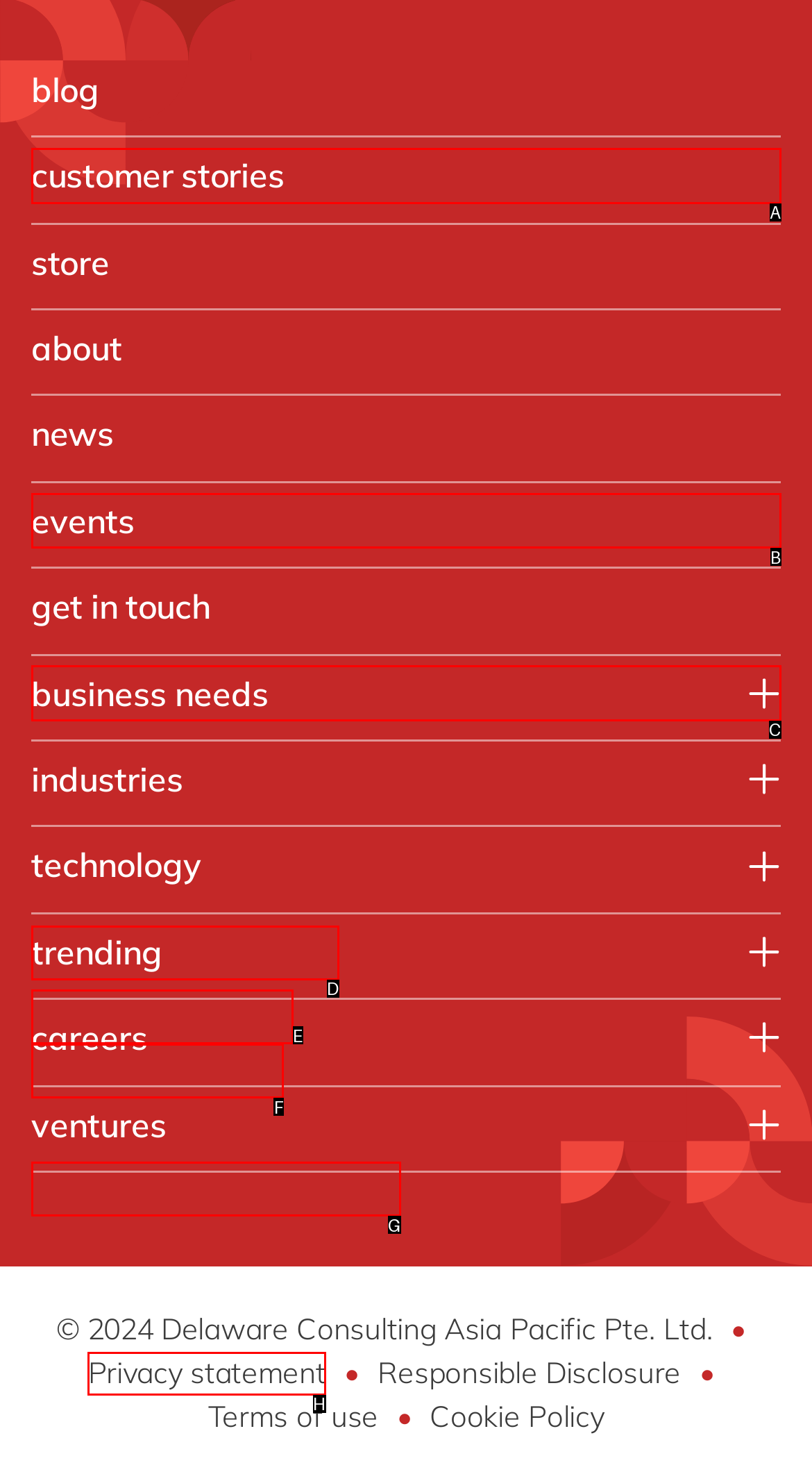Select the appropriate HTML element to click on to finish the task: read the privacy statement.
Answer with the letter corresponding to the selected option.

H